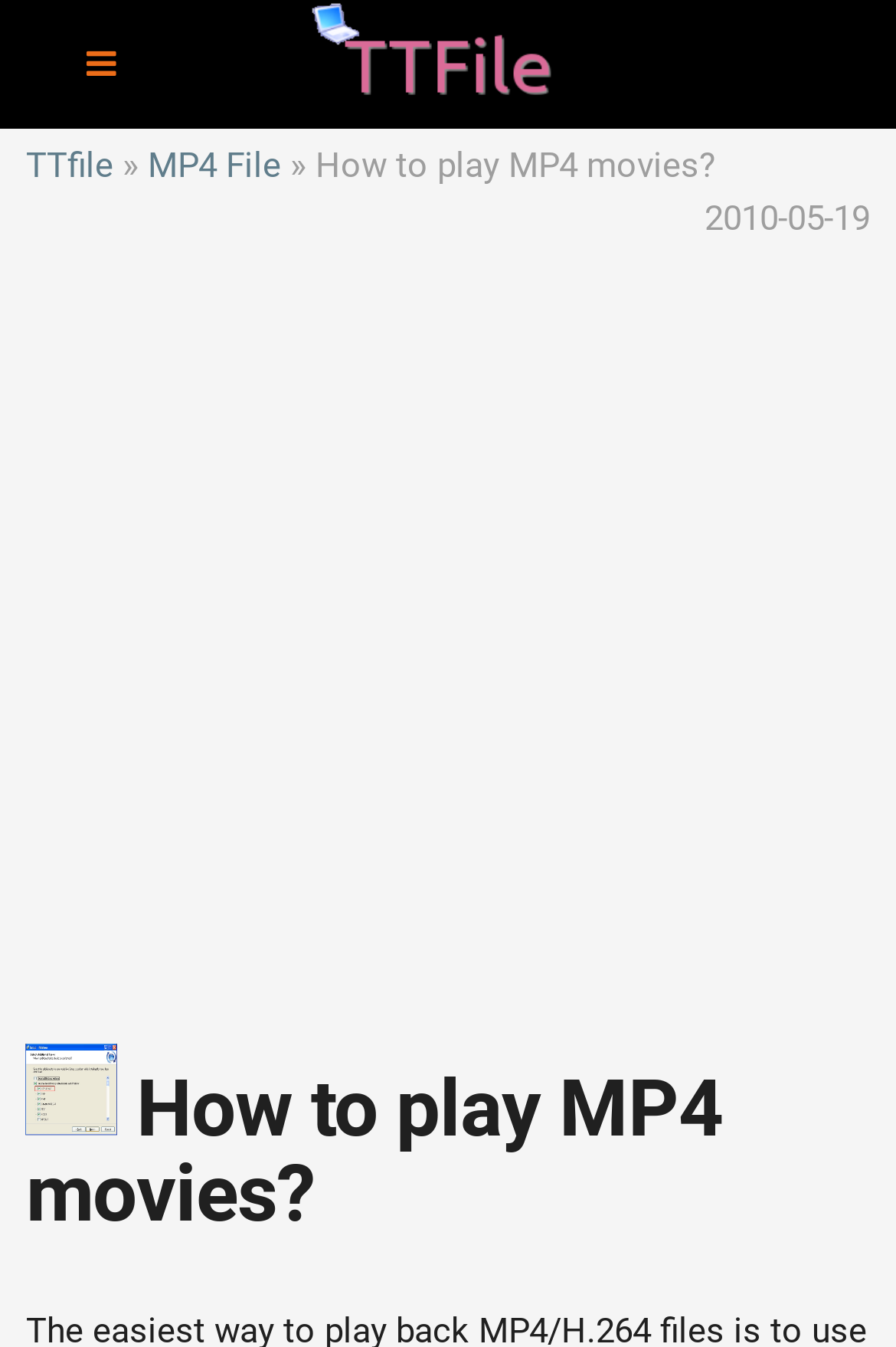How many links are there in the top navigation bar?
Refer to the image and provide a thorough answer to the question.

I counted the number of links in the top navigation bar by looking at the link elements that are direct children of the root element. There are three links: 'TTfile', an empty link, and 'MP4 File'.